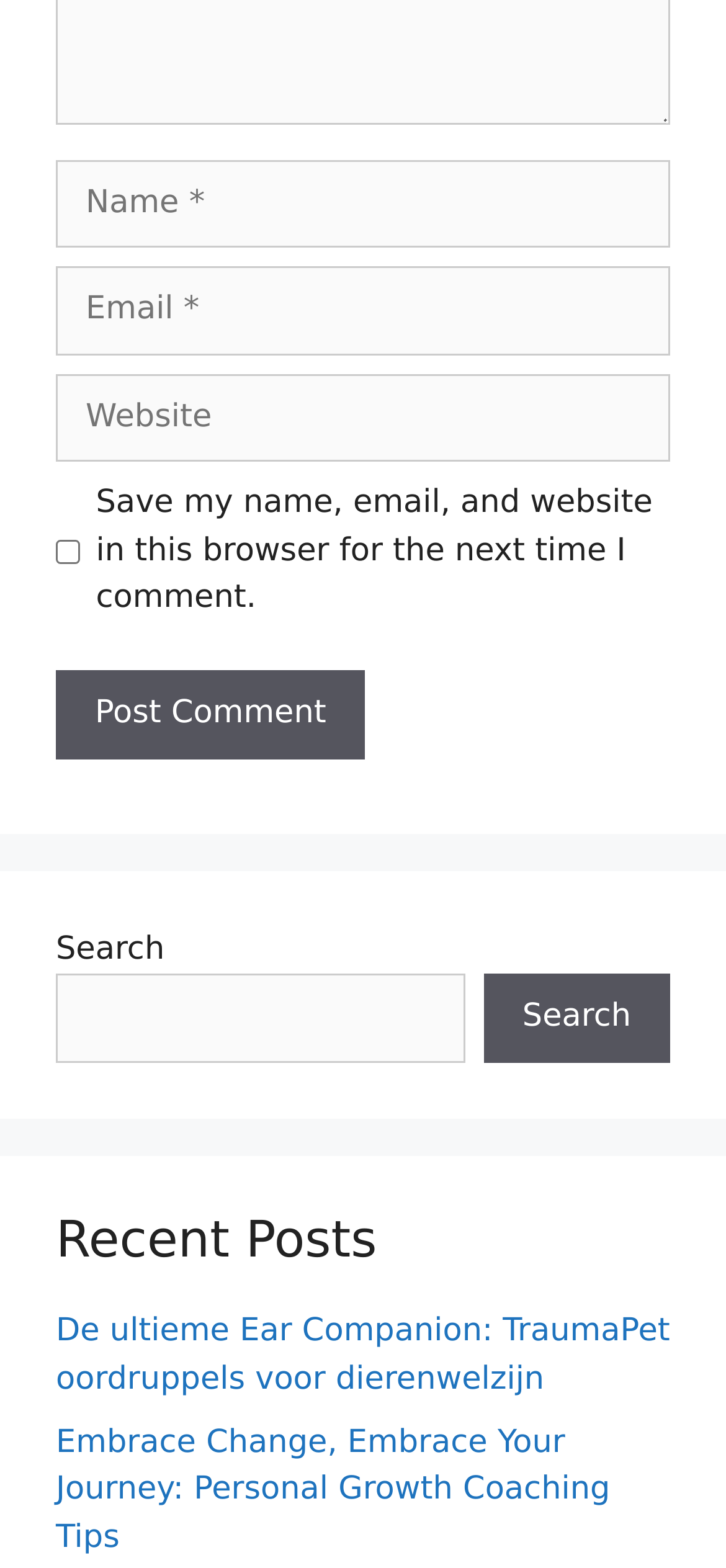Determine the bounding box coordinates of the area to click in order to meet this instruction: "Read the 'GAWHS Theater Welcomes Spring with Dramaflix Performance' article".

None